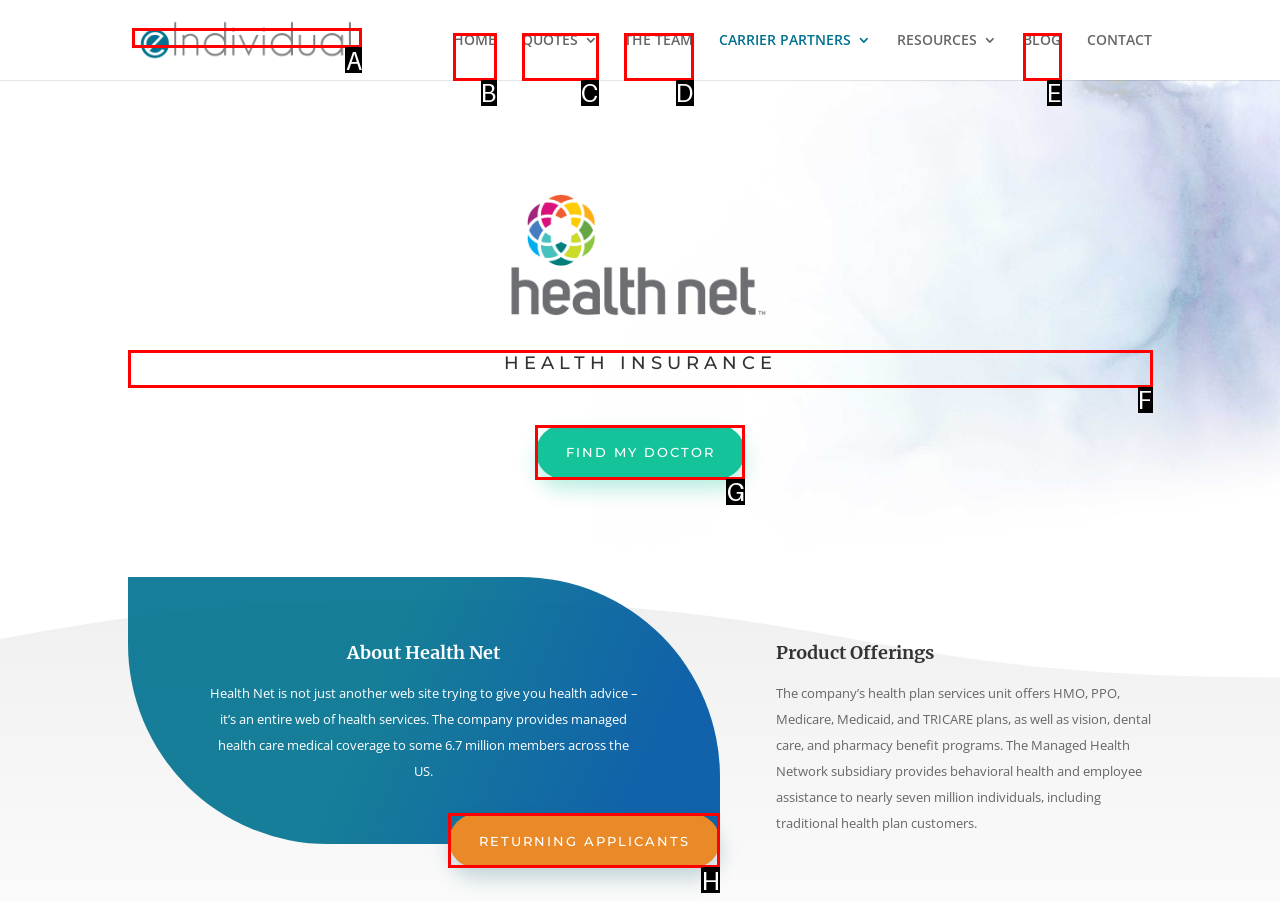Point out the correct UI element to click to carry out this instruction: view health insurance options
Answer with the letter of the chosen option from the provided choices directly.

F